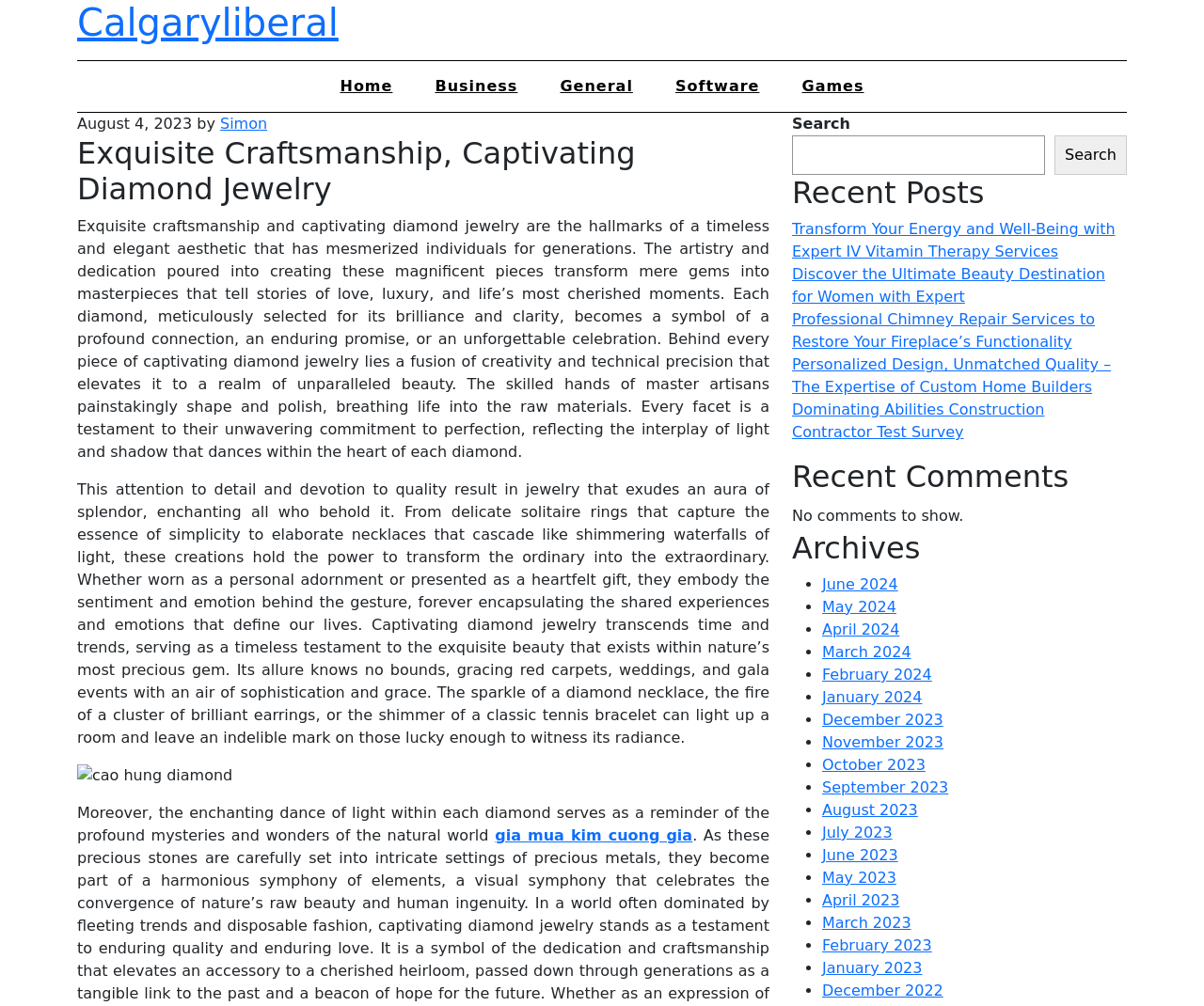Answer with a single word or phrase: 
What is the theme of the images on this webpage?

Diamonds